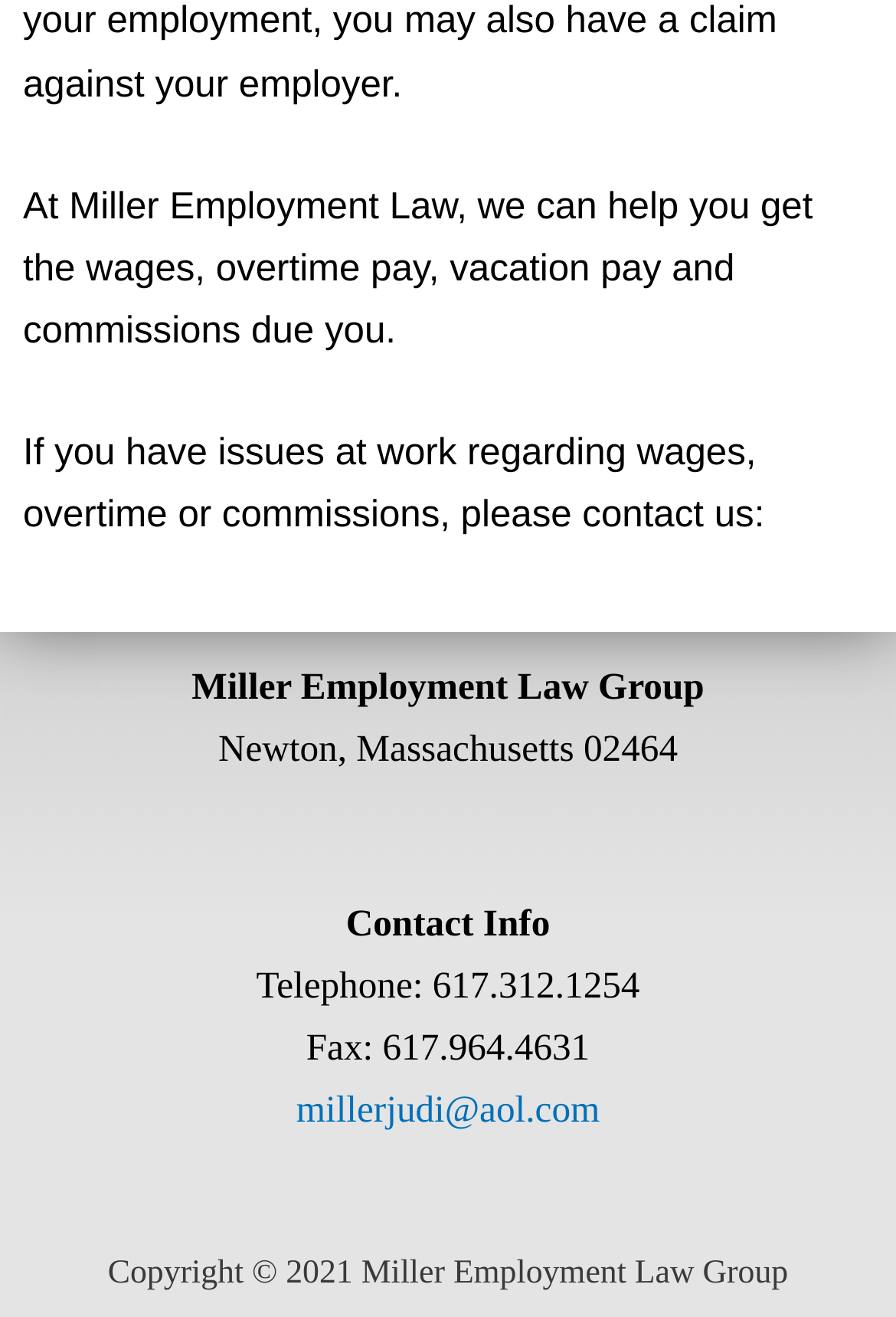What type of issues can the law group help with? Using the information from the screenshot, answer with a single word or phrase.

wages, overtime, commissions